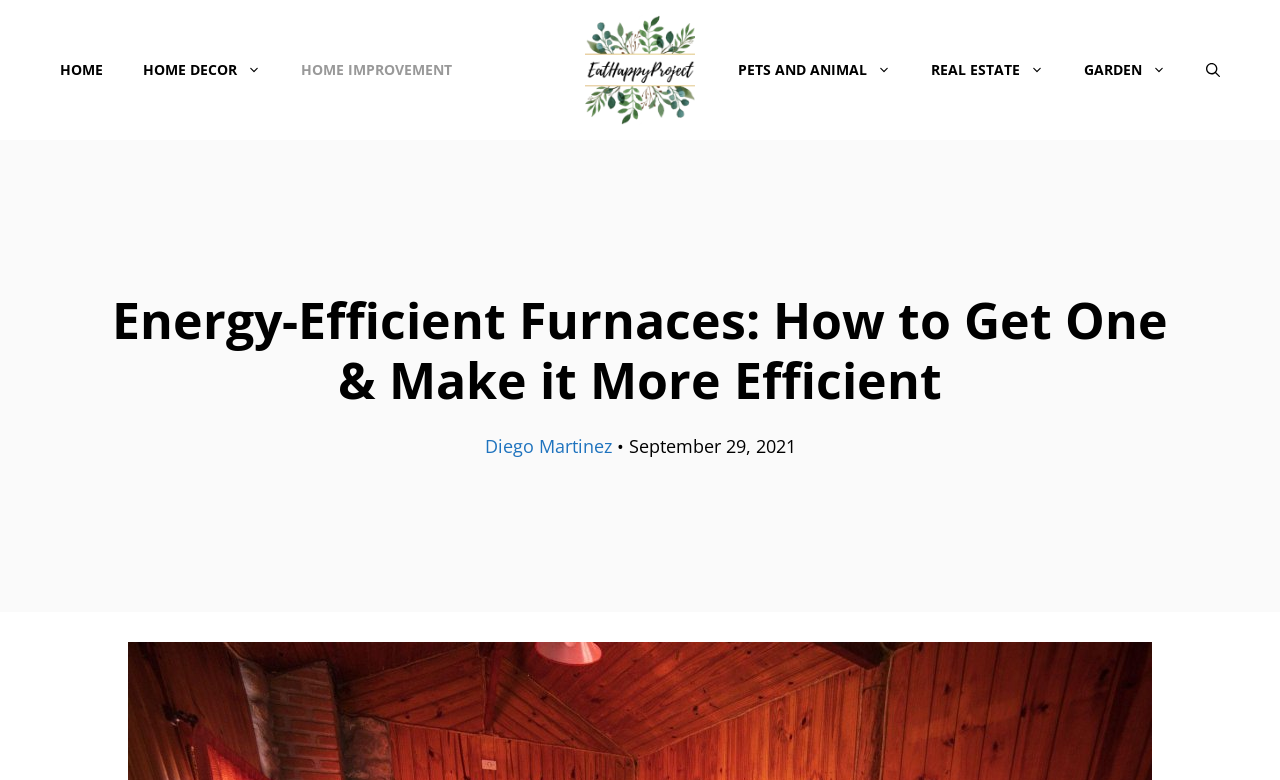When was the article published?
Provide a short answer using one word or a brief phrase based on the image.

September 29, 2021